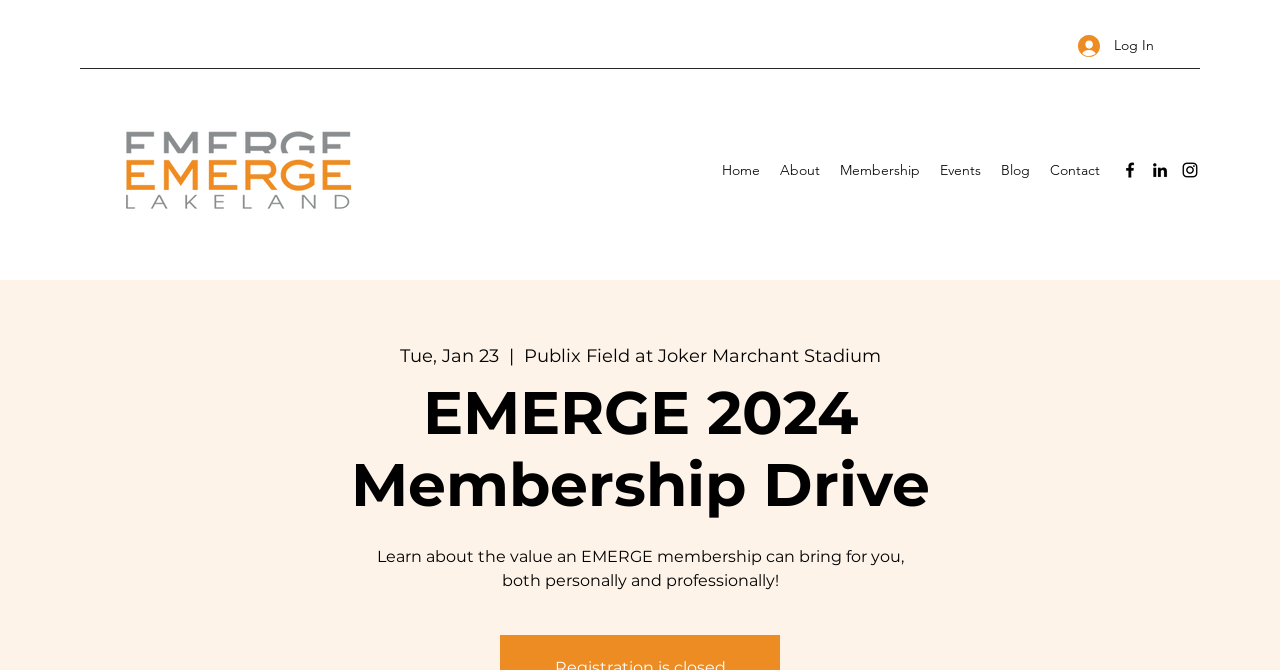Generate the text of the webpage's primary heading.

EMERGE 2024 Membership Drive